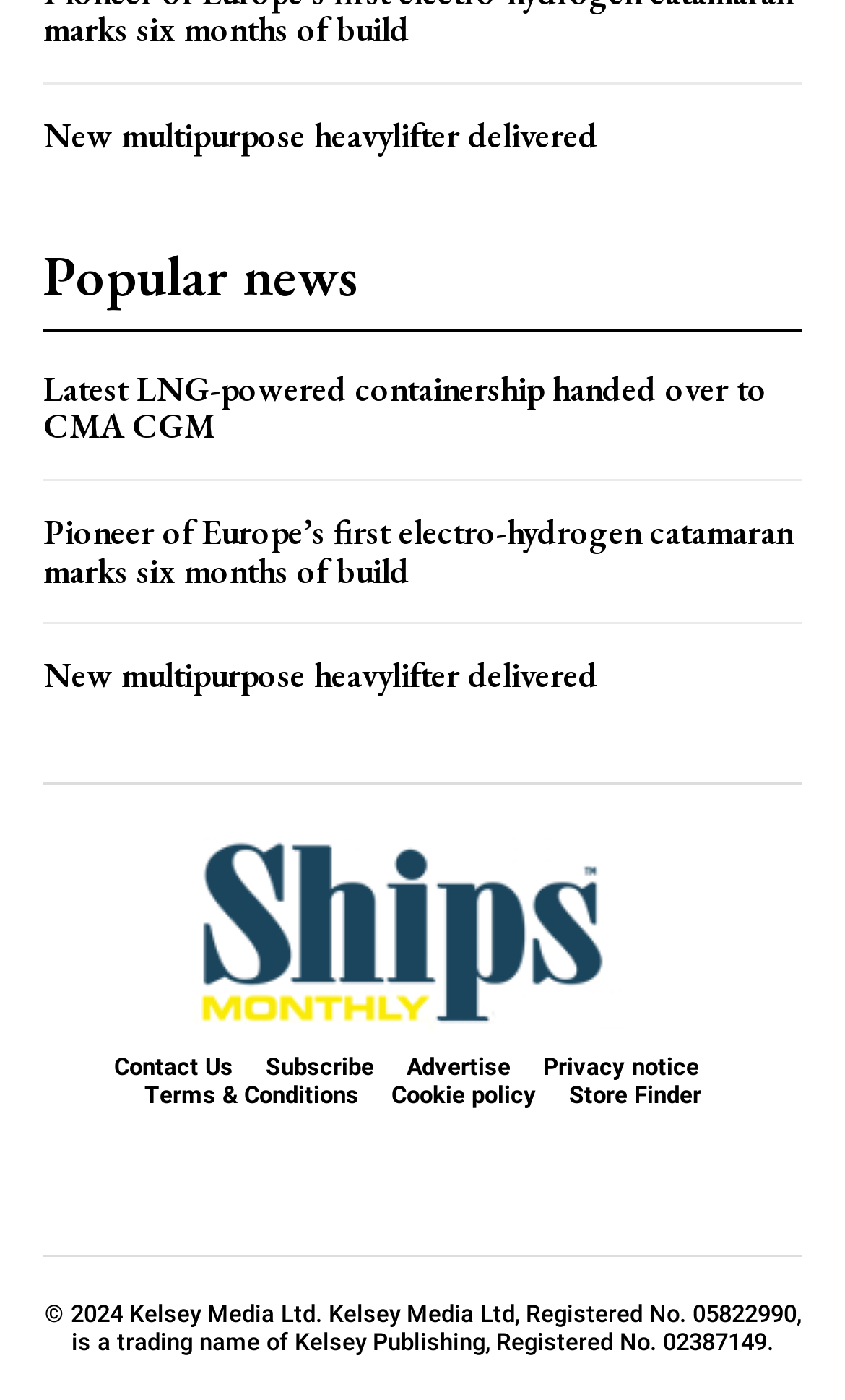Provide the bounding box coordinates of the HTML element this sentence describes: "New multipurpose heavylifter delivered".

[0.051, 0.08, 0.708, 0.113]